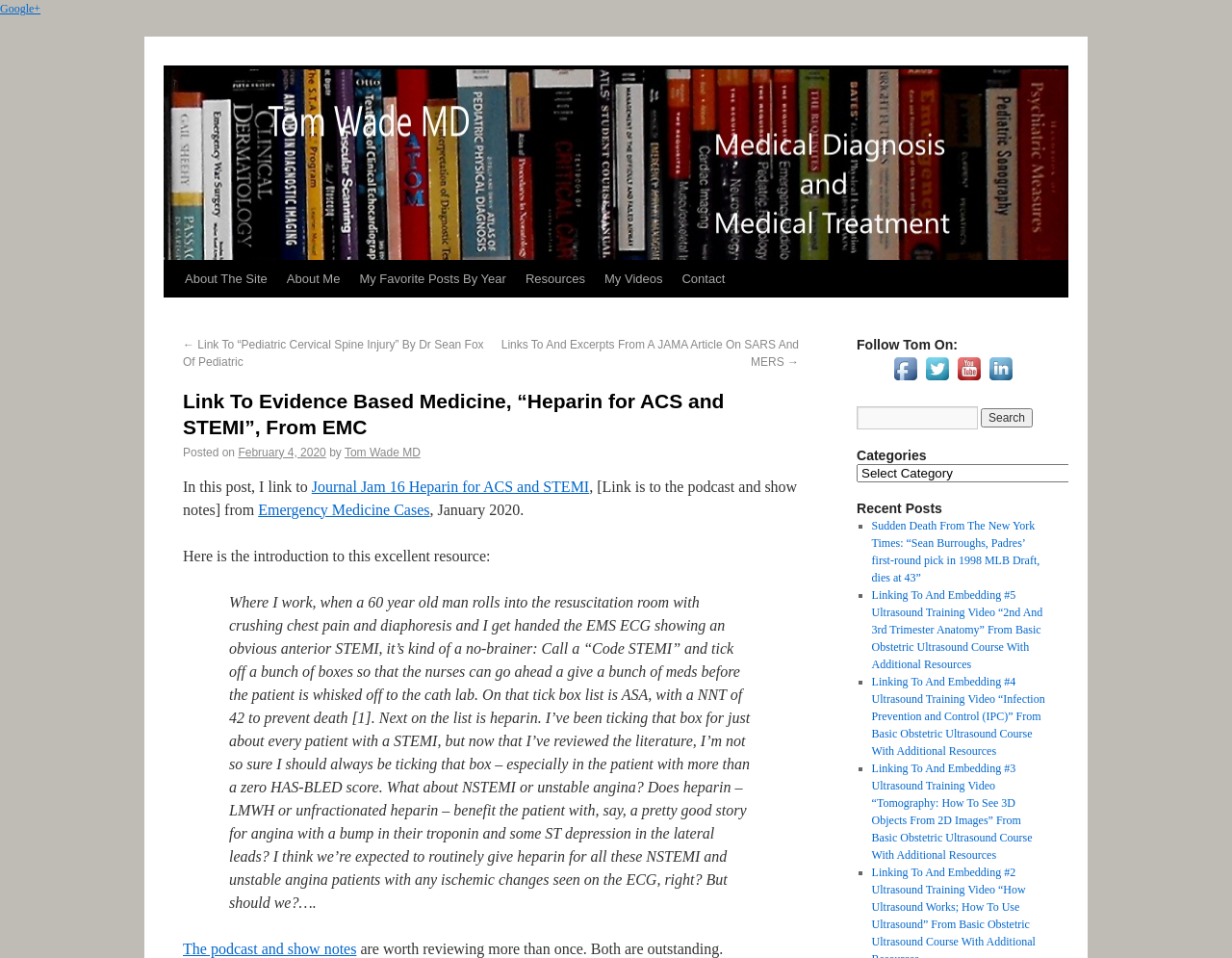Offer a detailed explanation of the webpage layout and contents.

This webpage appears to be a blog post about evidence-based medicine, specifically discussing the use of heparin for acute coronary syndrome (ACS) and ST-elevation myocardial infarction (STEMI). 

At the top of the page, there are several links to other sections of the website, including "About The Site", "About Me", "My Favorite Posts By Year", "Resources", "My Videos", and "Contact". 

Below these links, there is a heading that reads "Link To Evidence Based Medicine, “Heparin for ACS and STEMI”, From EMC". 

To the right of this heading, there are two links: one pointing to a previous post, "Pediatric Cervical Spine Injury", and another pointing to a subsequent post, "Links To And Excerpts From A JAMA Article On SARS And MERS". 

The main content of the post begins with a brief introduction, followed by a blockquote that discusses the use of heparin in treating patients with STEMI and ACS. The blockquote is a lengthy passage that explores the benefits and drawbacks of using heparin in these situations. 

Below the blockquote, there is a link to the podcast and show notes, which are described as being worth reviewing more than once. 

On the right side of the page, there are several social media links, including Facebook, Twitter, Youtube, and Linkedin, each accompanied by an image. 

There is also a search bar with a button labeled "Search". 

Further down, there are headings for "Categories" and "Recent Posts", with a list of recent posts below the "Recent Posts" heading. Each post in the list is preceded by a bullet point and includes a brief title and a link to the full post.